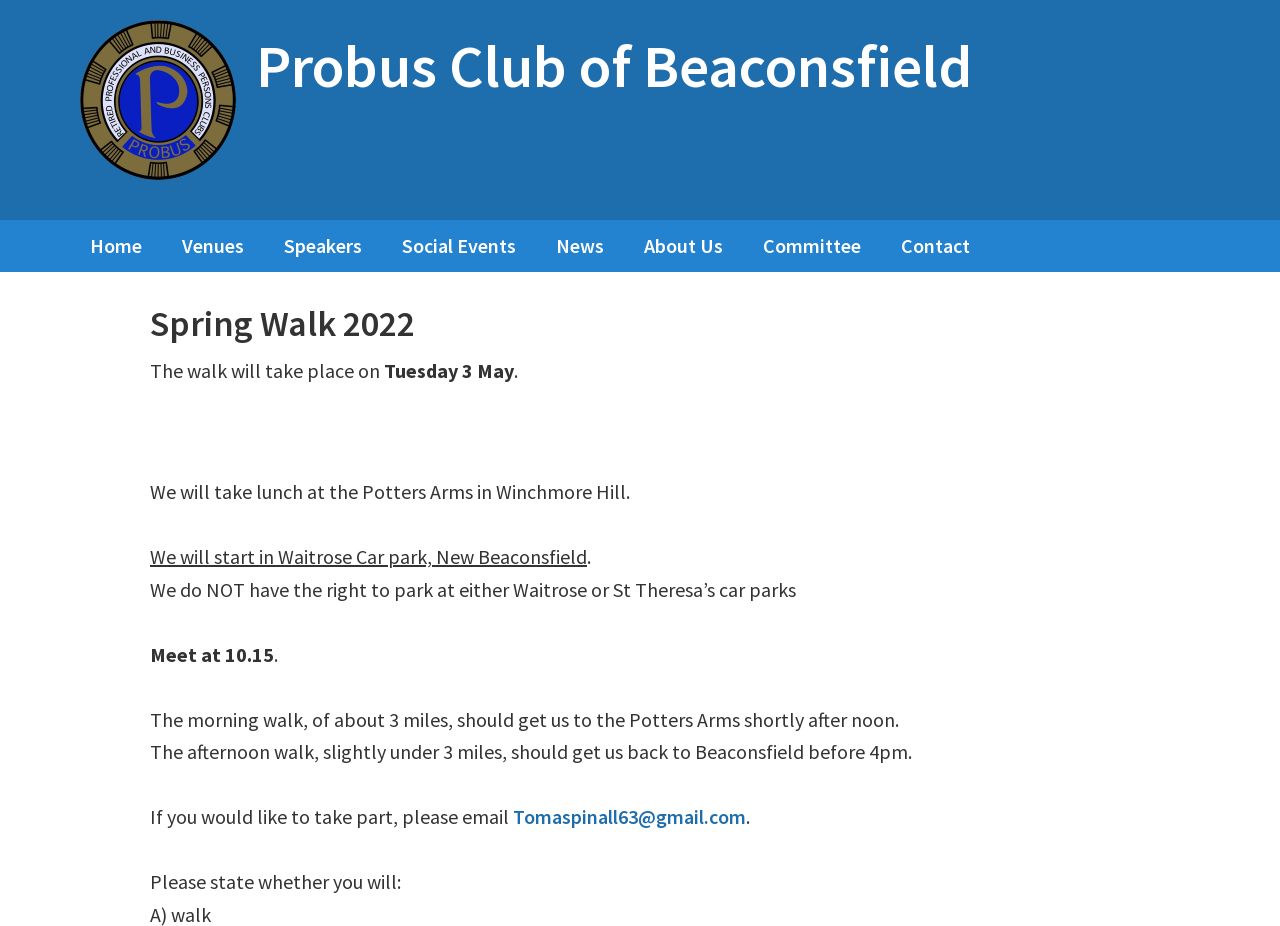Please find and report the bounding box coordinates of the element to click in order to perform the following action: "view Social Events". The coordinates should be expressed as four float numbers between 0 and 1, in the format [left, top, right, bottom].

[0.298, 0.238, 0.419, 0.294]